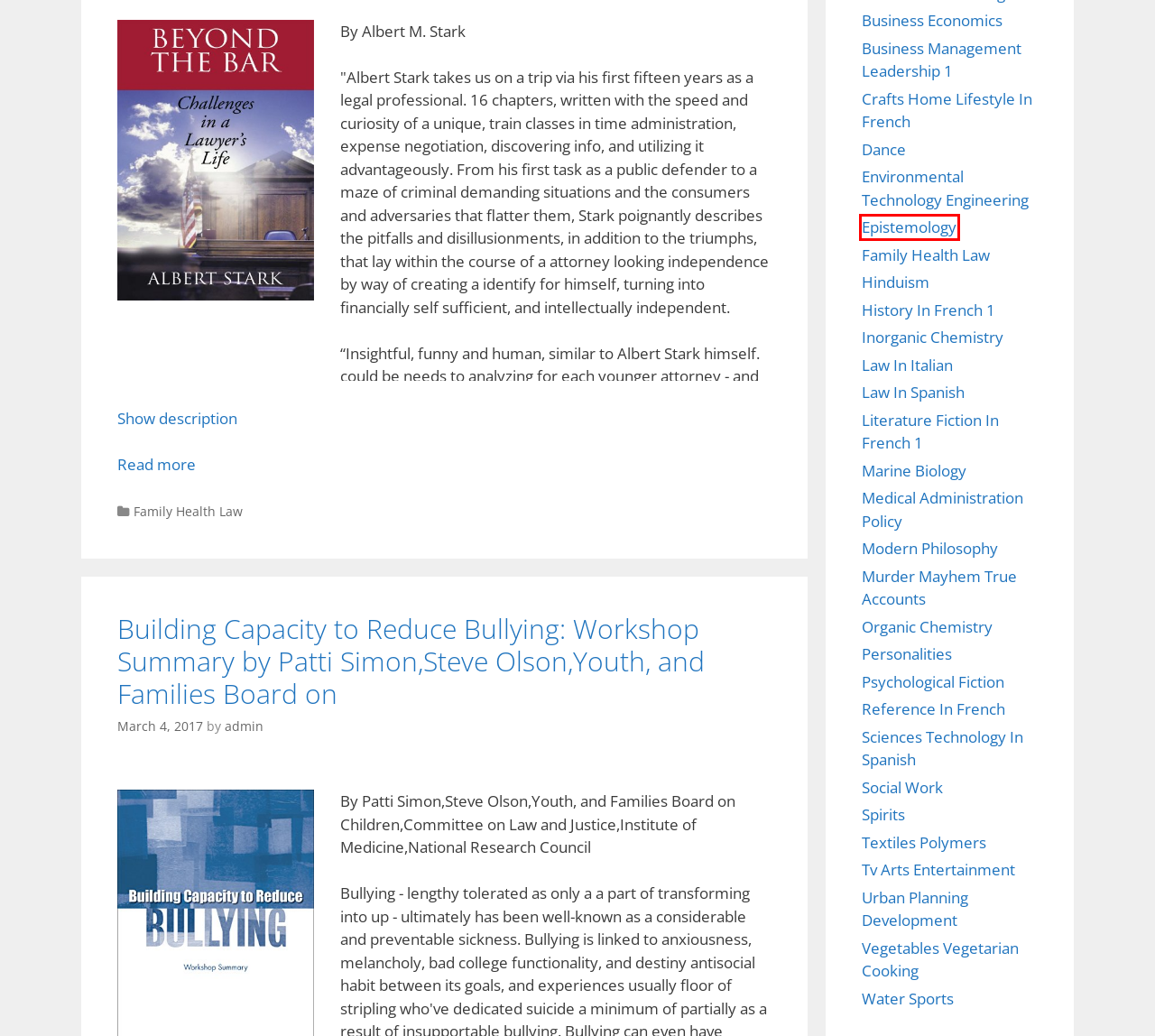Analyze the screenshot of a webpage with a red bounding box and select the webpage description that most accurately describes the new page resulting from clicking the element inside the red box. Here are the candidates:
A. Textiles Polymers - LITTLE VITAMINS Books
B. Marine Biology - LITTLE VITAMINS Books
C. Crafts Home Lifestyle In French - LITTLE VITAMINS Books
D. Organic Chemistry - LITTLE VITAMINS Books
E. Epistemology - LITTLE VITAMINS Books
F. Vegetables Vegetarian Cooking - LITTLE VITAMINS Books
G. Modern Philosophy - LITTLE VITAMINS Books
H. Law In Spanish - LITTLE VITAMINS Books

E